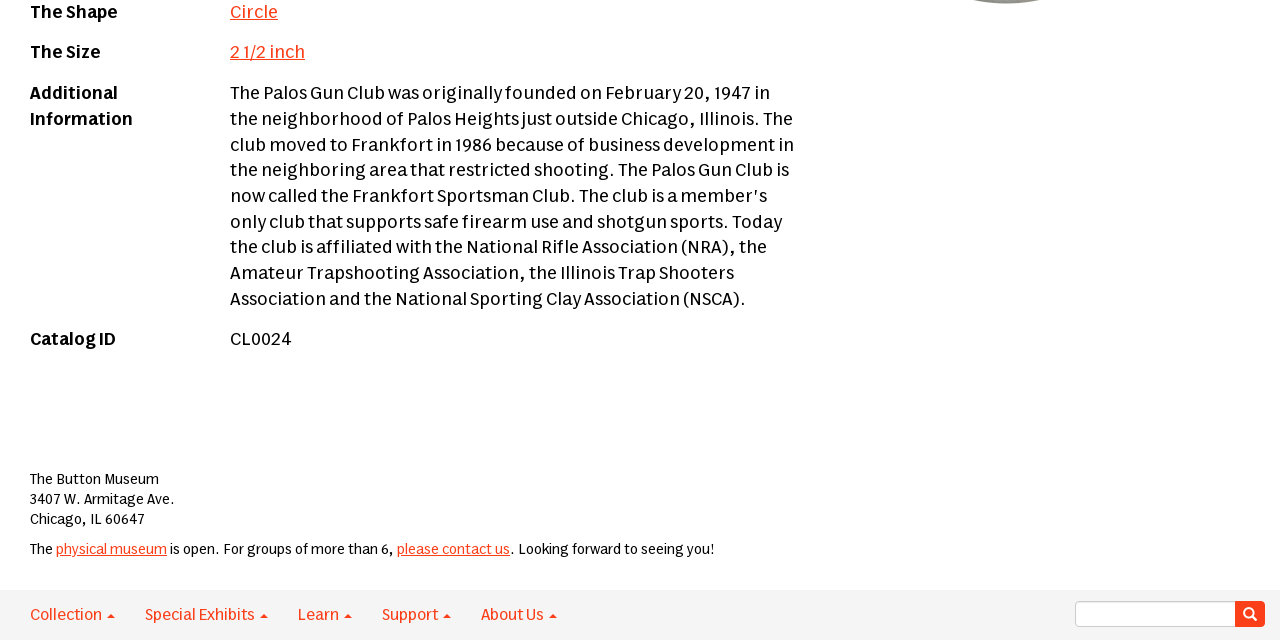Provide the bounding box coordinates in the format (top-left x, top-left y, bottom-right x, bottom-right y). All values are floating point numbers between 0 and 1. Determine the bounding box coordinate of the UI element described as: please contact us

[0.31, 0.848, 0.398, 0.87]